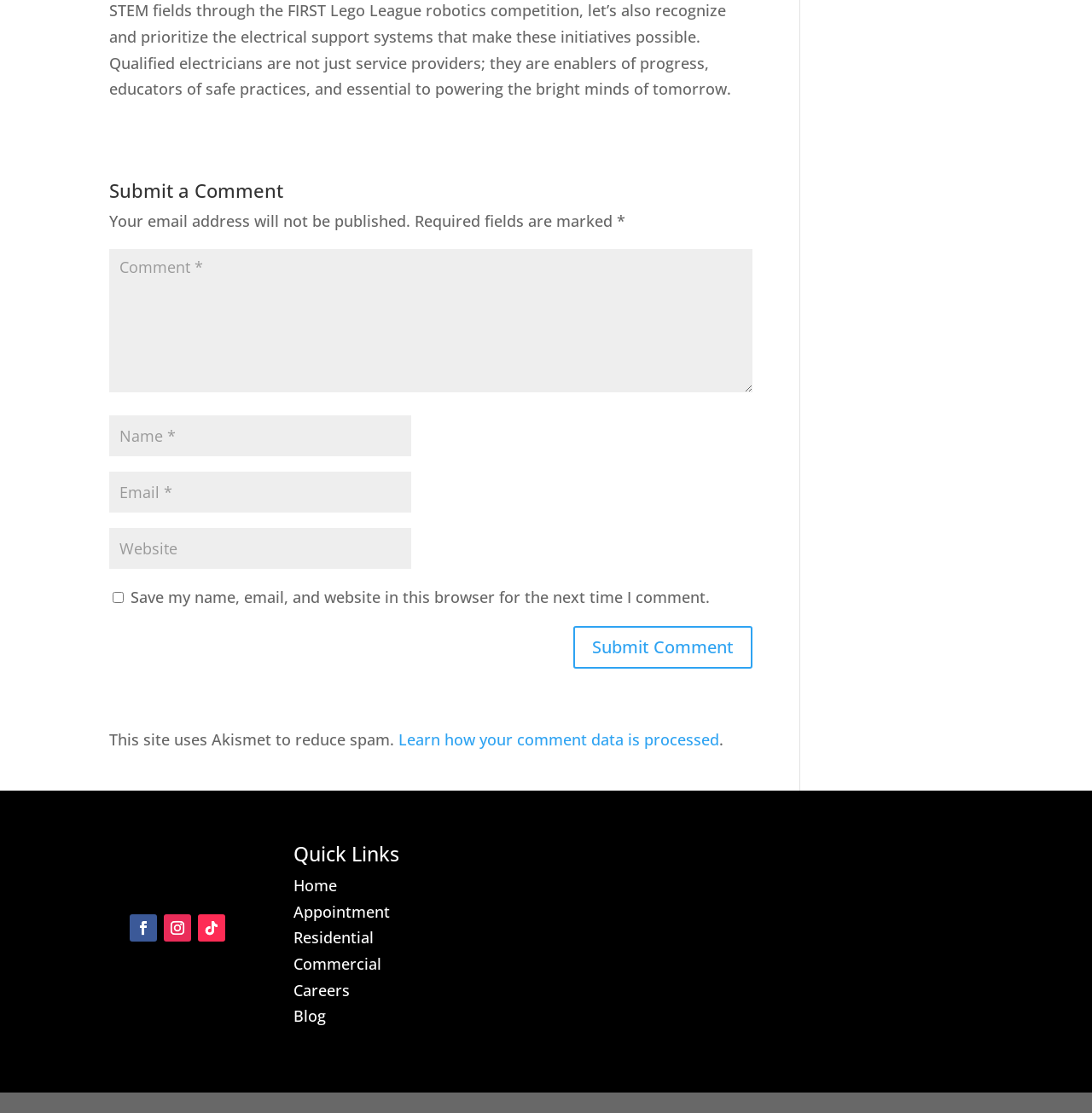What is the purpose of the form?
Please utilize the information in the image to give a detailed response to the question.

The form is used to submit a comment, as indicated by the heading 'Submit a Comment' and the presence of fields for name, email, and comment.